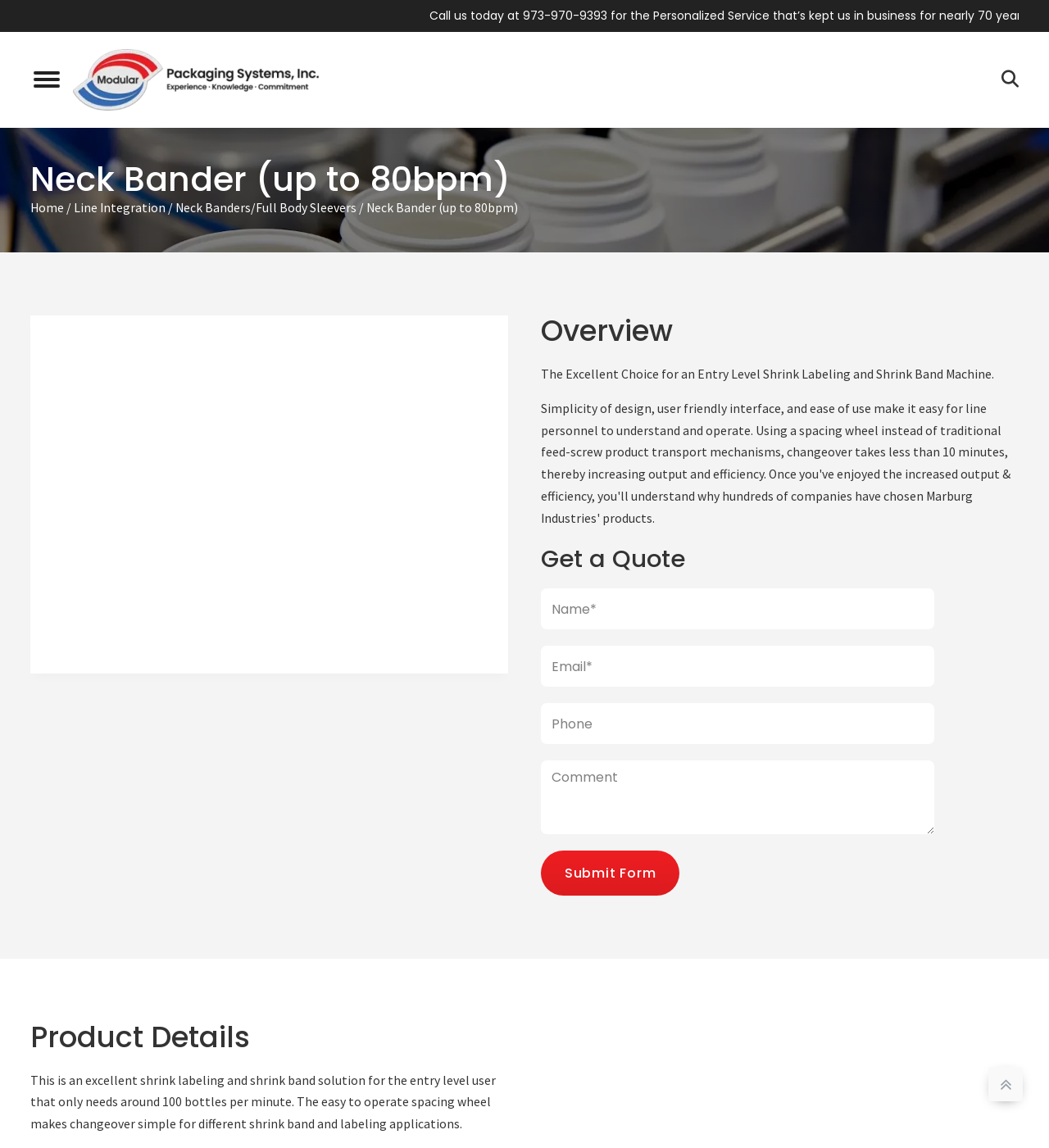Provide the bounding box coordinates, formatted as (top-left x, top-left y, bottom-right x, bottom-right y), with all values being floating point numbers between 0 and 1. Identify the bounding box of the UI element that matches the description: Neck Banders/Full Body Sleevers

[0.167, 0.174, 0.34, 0.188]